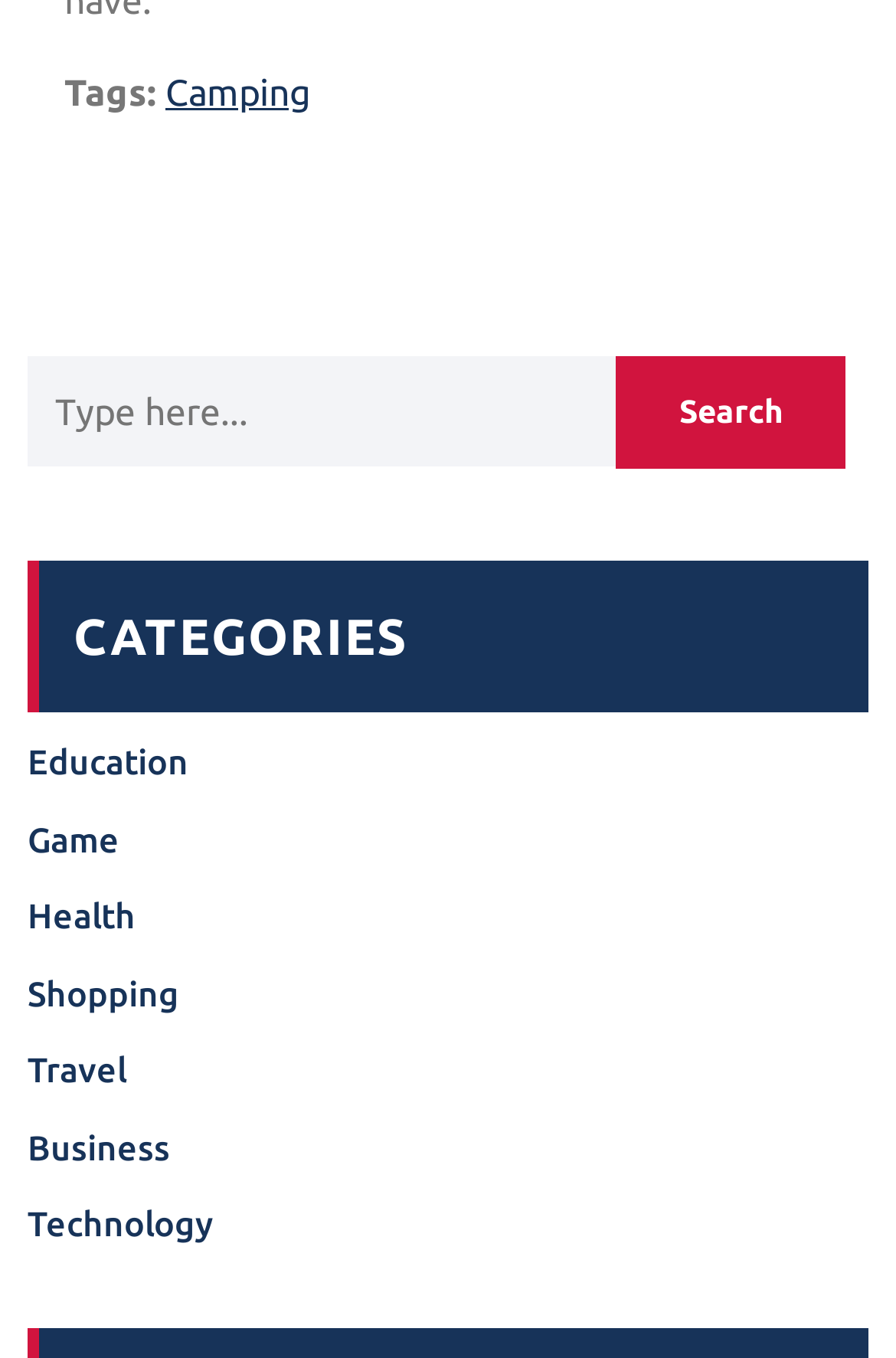Locate the bounding box for the described UI element: "Game". Ensure the coordinates are four float numbers between 0 and 1, formatted as [left, top, right, bottom].

[0.031, 0.604, 0.133, 0.633]